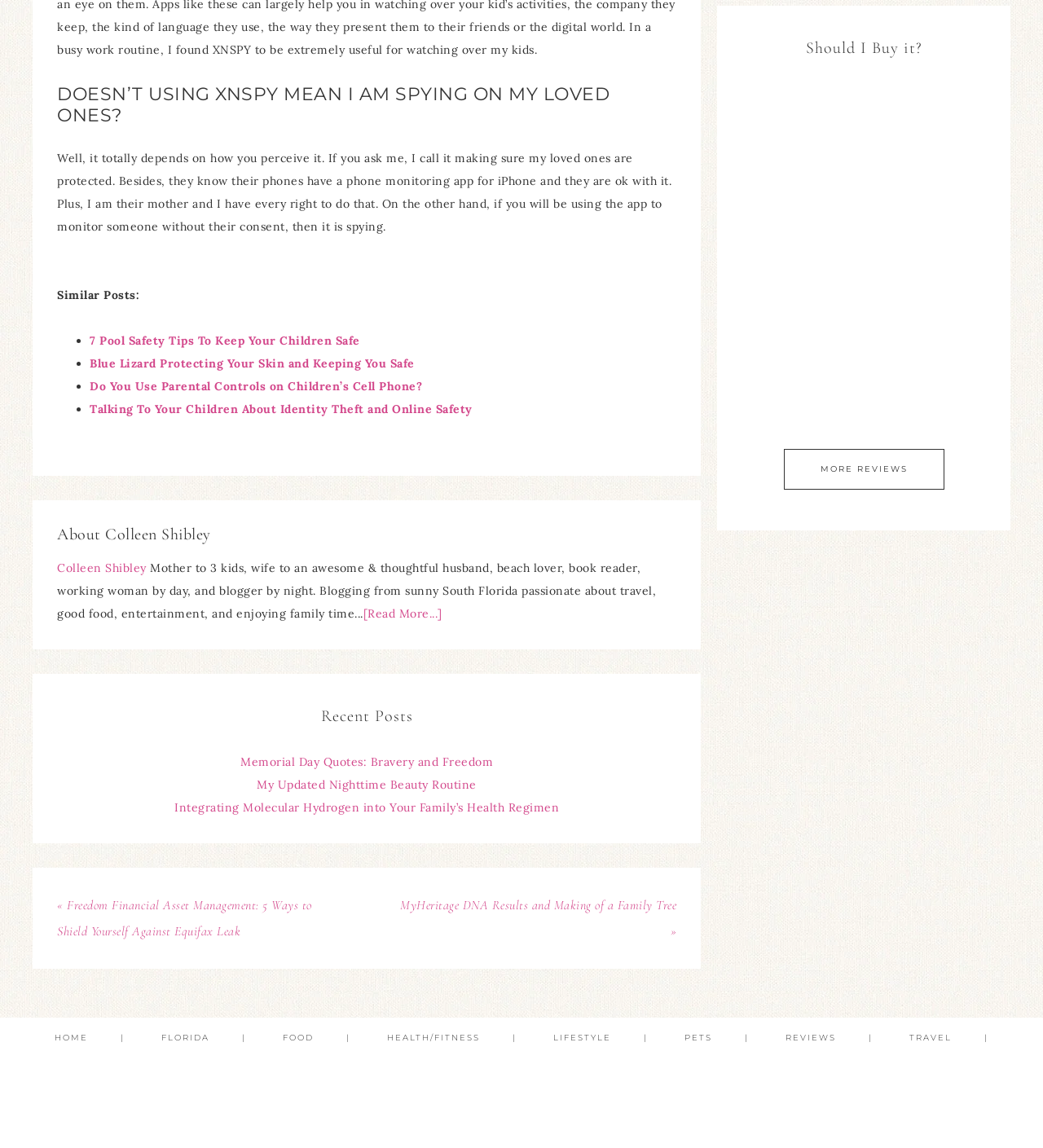Can you determine the bounding box coordinates of the area that needs to be clicked to fulfill the following instruction: "Read '7 Pool Safety Tips To Keep Your Children Safe'"?

[0.086, 0.29, 0.345, 0.303]